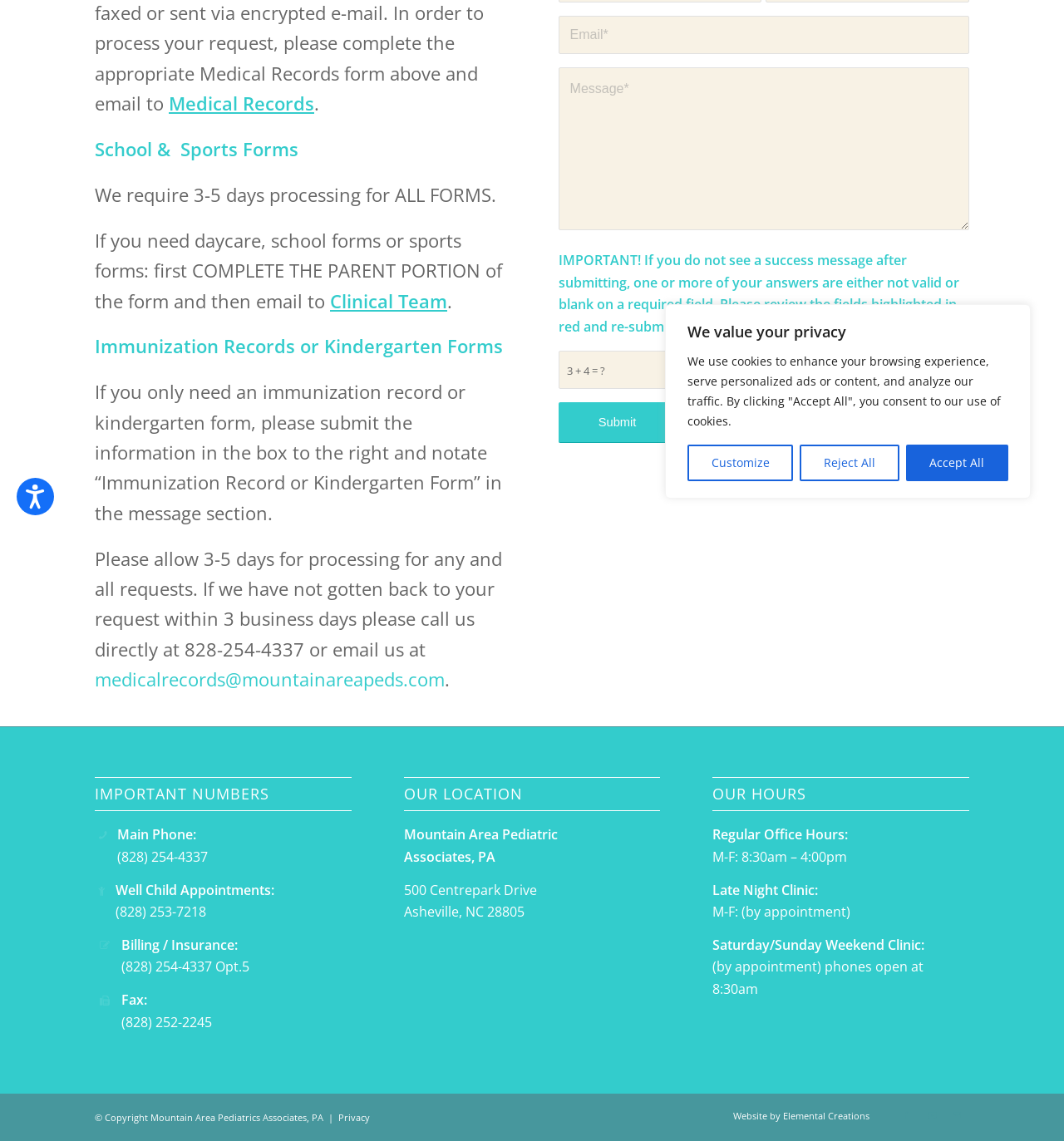Determine the bounding box coordinates in the format (top-left x, top-left y, bottom-right x, bottom-right y). Ensure all values are floating point numbers between 0 and 1. Identify the bounding box of the UI element described by: Website by Elemental Creations

[0.689, 0.972, 0.817, 0.983]